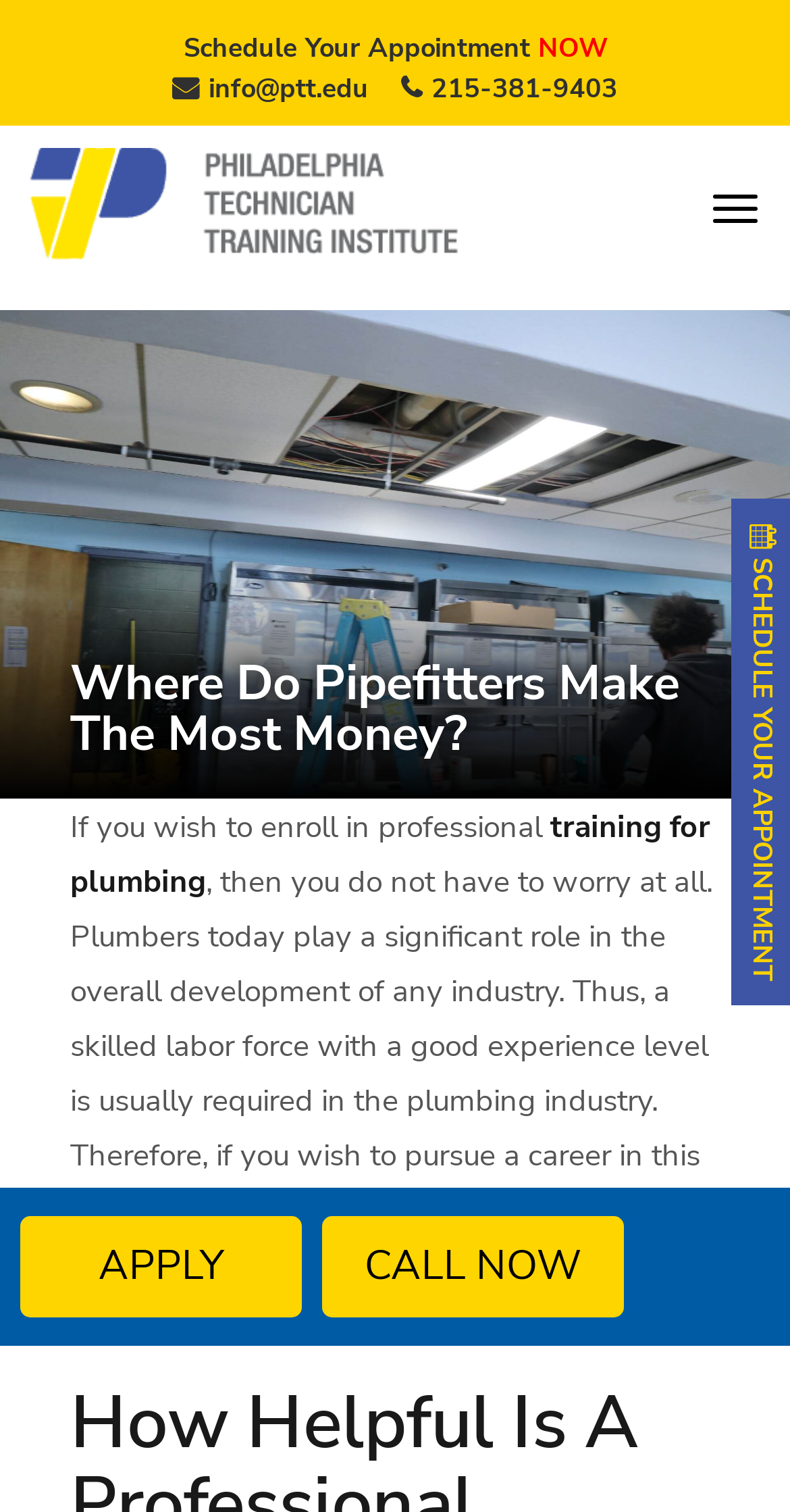Based on the image, provide a detailed and complete answer to the question: 
What is the purpose of the 'Schedule Your Appointment NOW' link?

I inferred the purpose of the link by its text content 'Schedule Your Appointment NOW' and its location at the top of the page, which suggests that it is a call-to-action button for users to take a specific action.